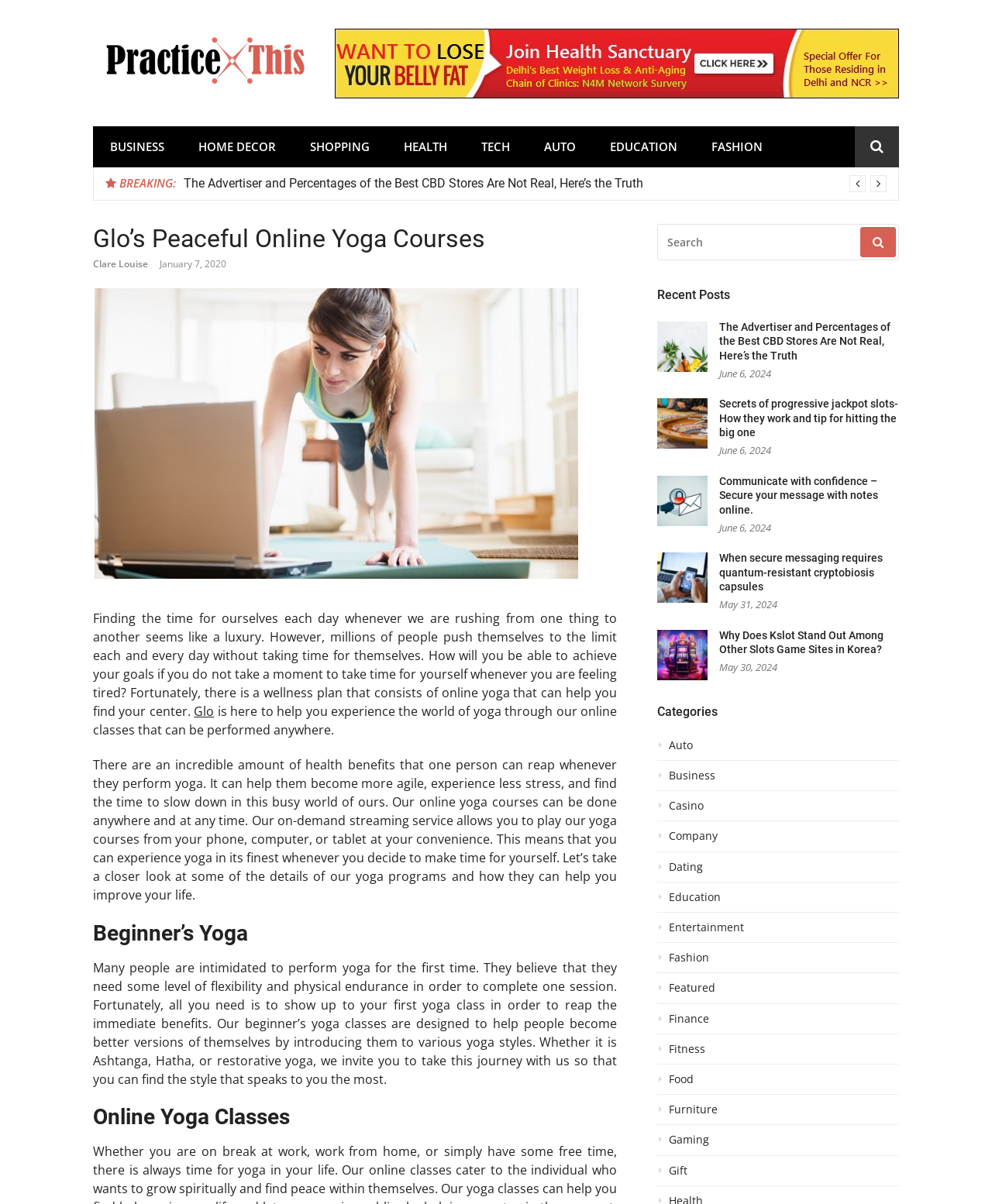What is the purpose of the online yoga courses?
Please give a detailed and thorough answer to the question, covering all relevant points.

I found the answer by reading the paragraph that starts with 'Finding the time for ourselves each day whenever we are rushing from one thing to another seems like a luxury.' which explains that the online yoga courses are designed to help people find their center and achieve their goals.